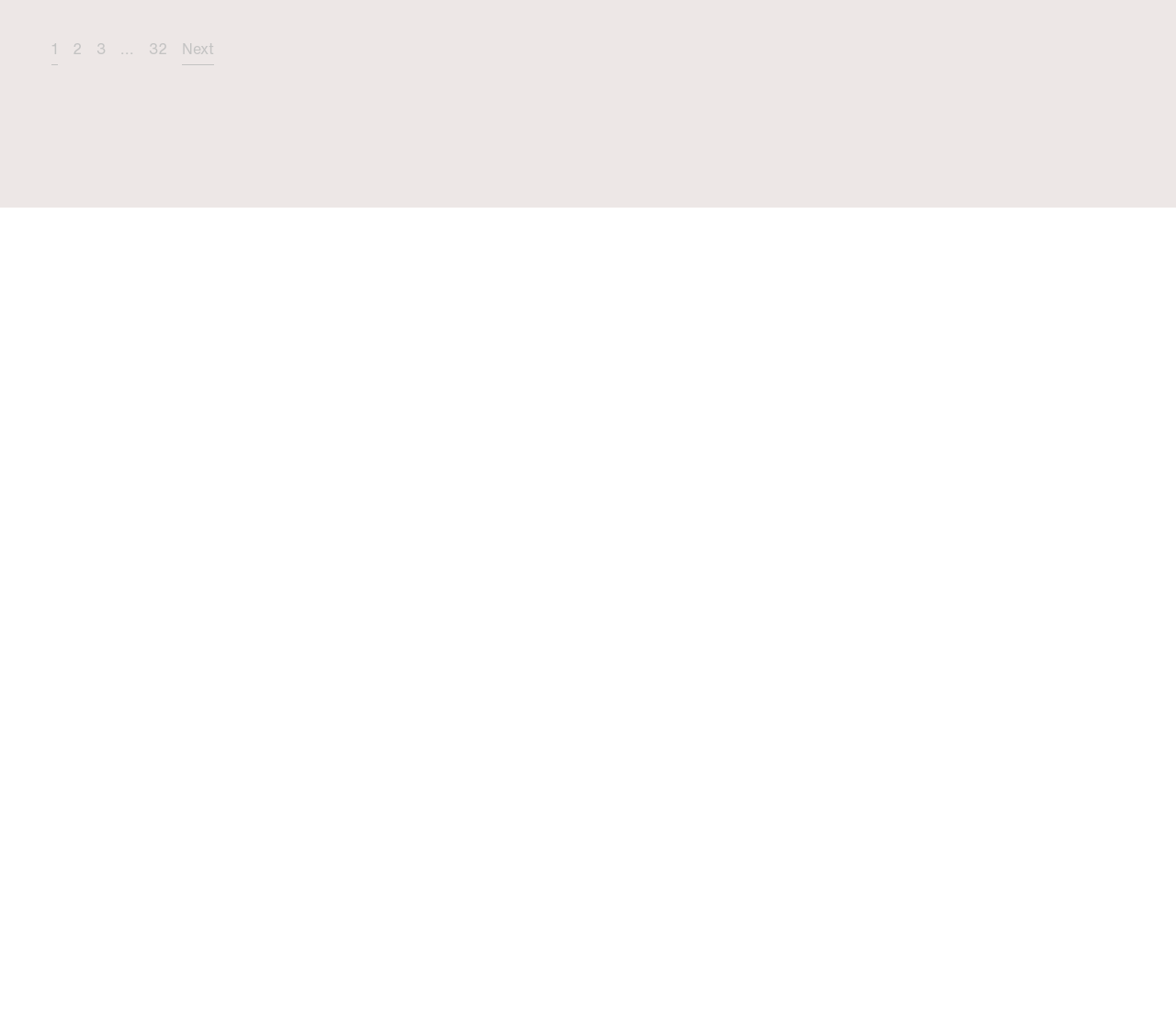What is the profession of Jeppe Songe-Møller?
Answer the question with just one word or phrase using the image.

Partner